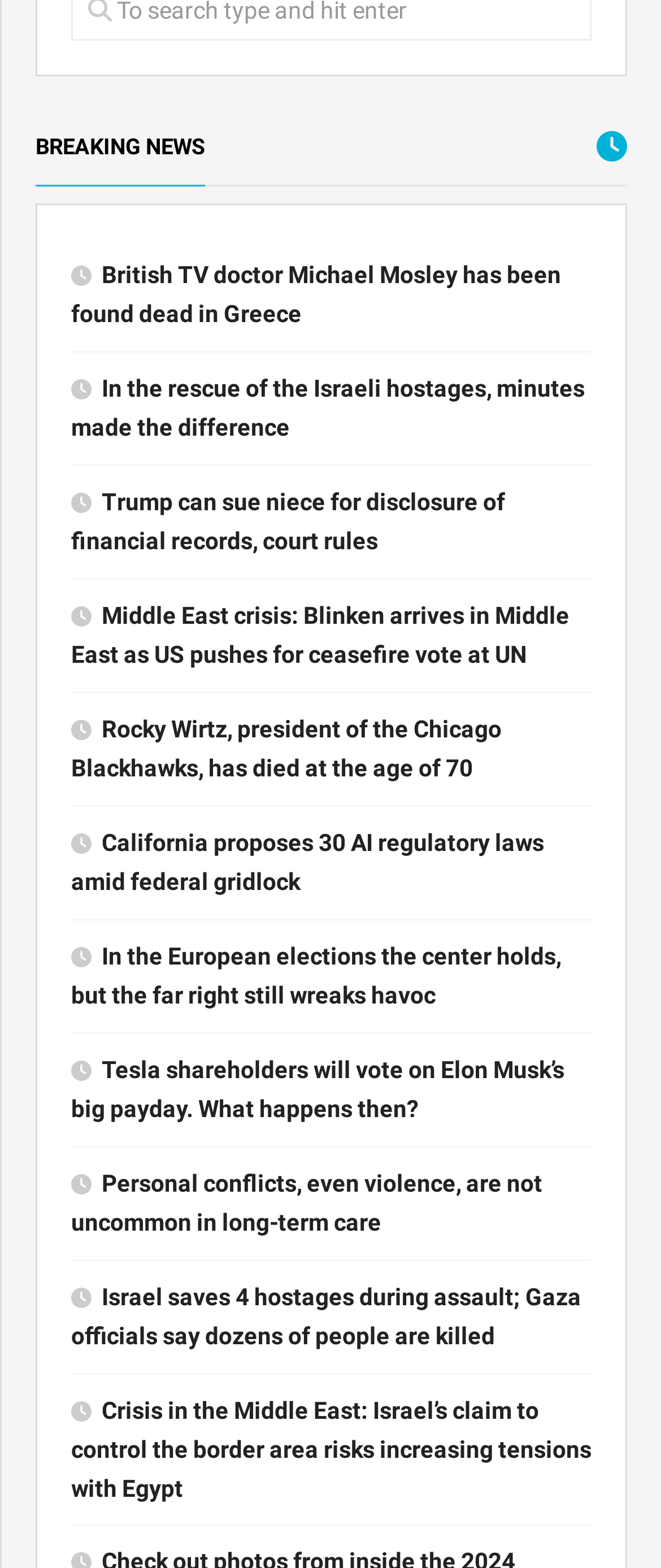Provide a brief response to the question below using one word or phrase:
What is the common symbol used in all news headlines?

